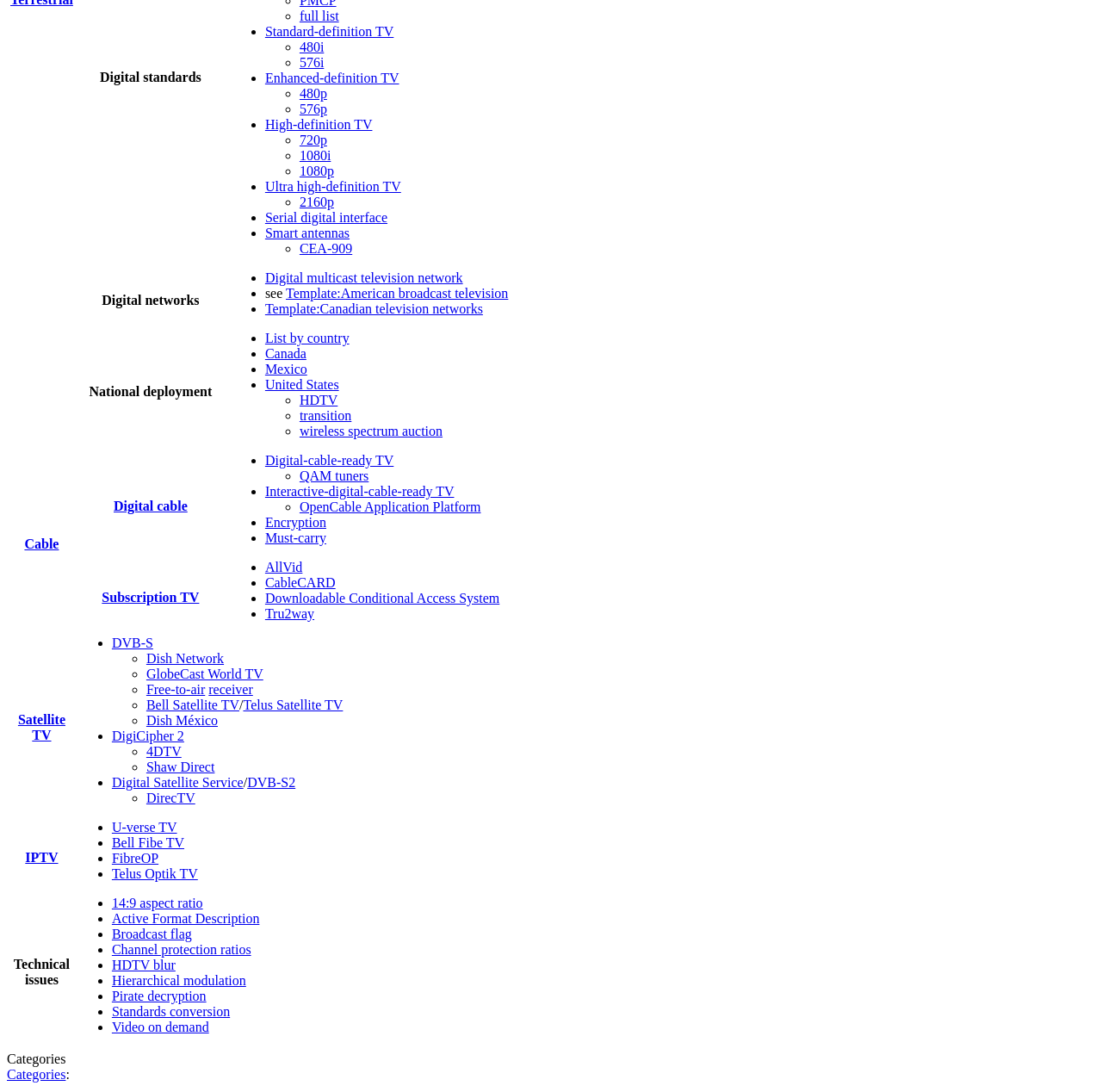Please locate the bounding box coordinates for the element that should be clicked to achieve the following instruction: "learn about Digital cable". Ensure the coordinates are given as four float numbers between 0 and 1, i.e., [left, top, right, bottom].

[0.103, 0.456, 0.17, 0.47]